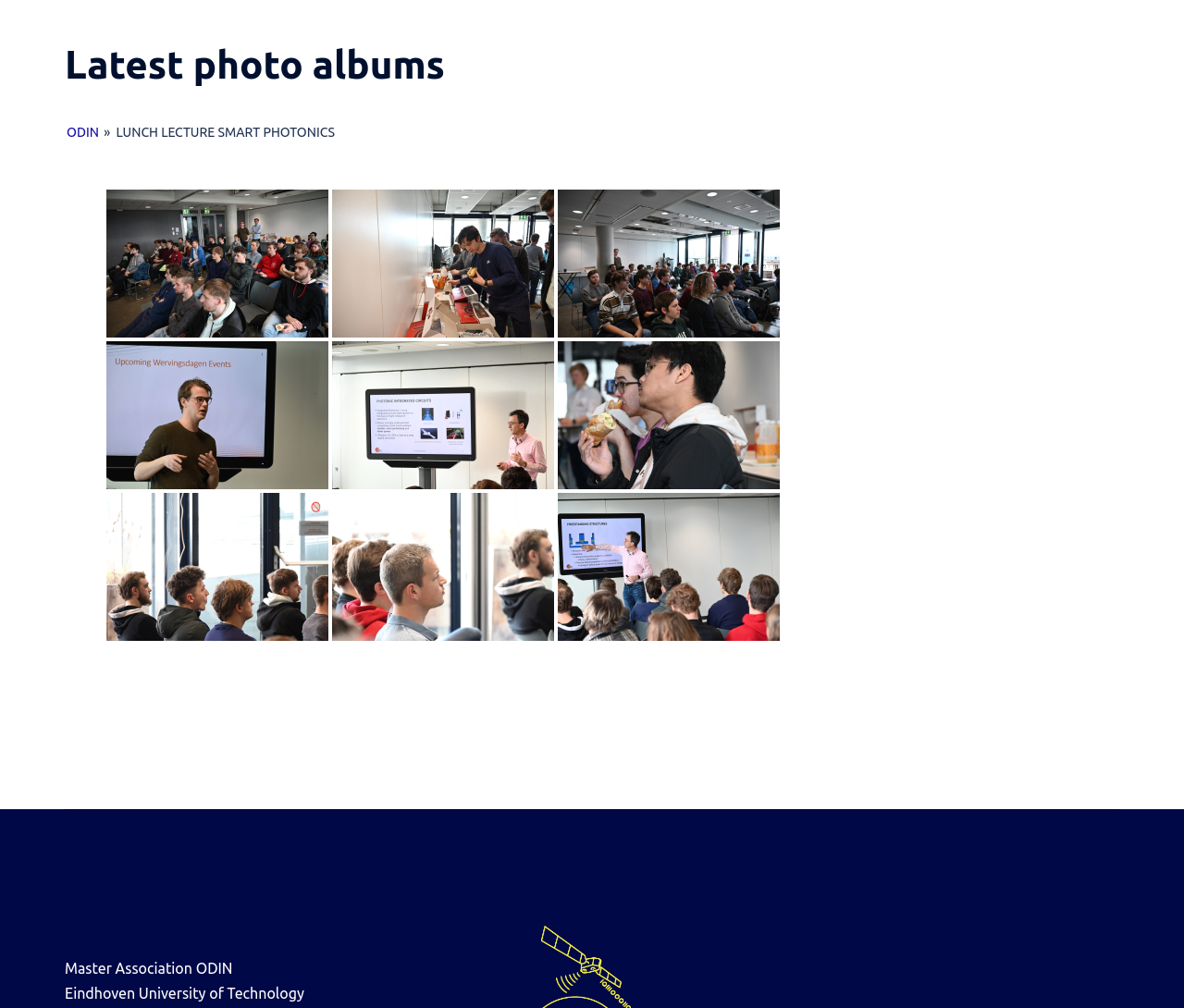Determine the bounding box coordinates of the region I should click to achieve the following instruction: "go to the 'LUNCH LECTURE SMART PHOTONICS' page". Ensure the bounding box coordinates are four float numbers between 0 and 1, i.e., [left, top, right, bottom].

[0.098, 0.124, 0.283, 0.139]